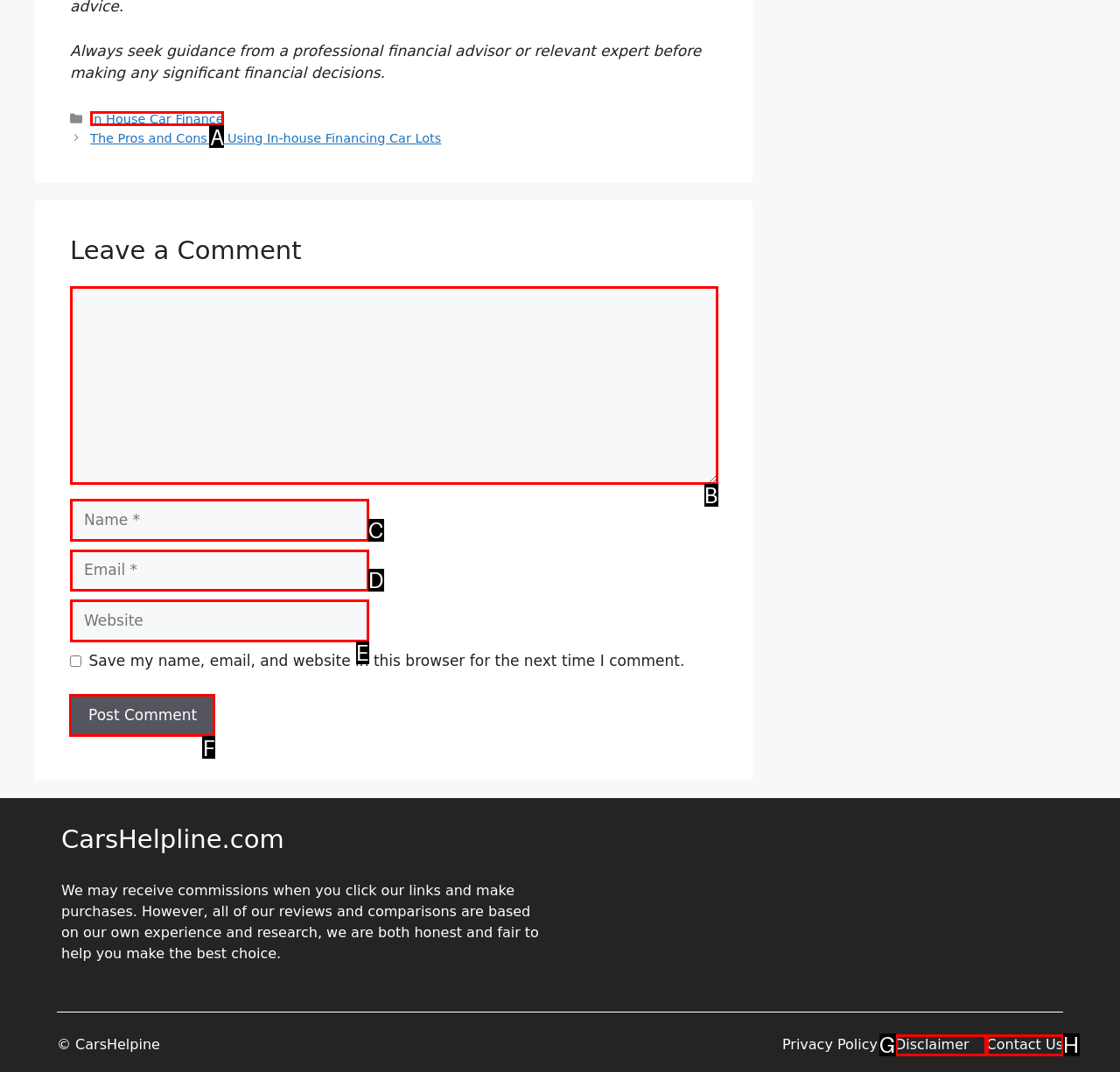Select the letter of the UI element you need to click on to fulfill this task: Click the 'Post Comment' button. Write down the letter only.

F